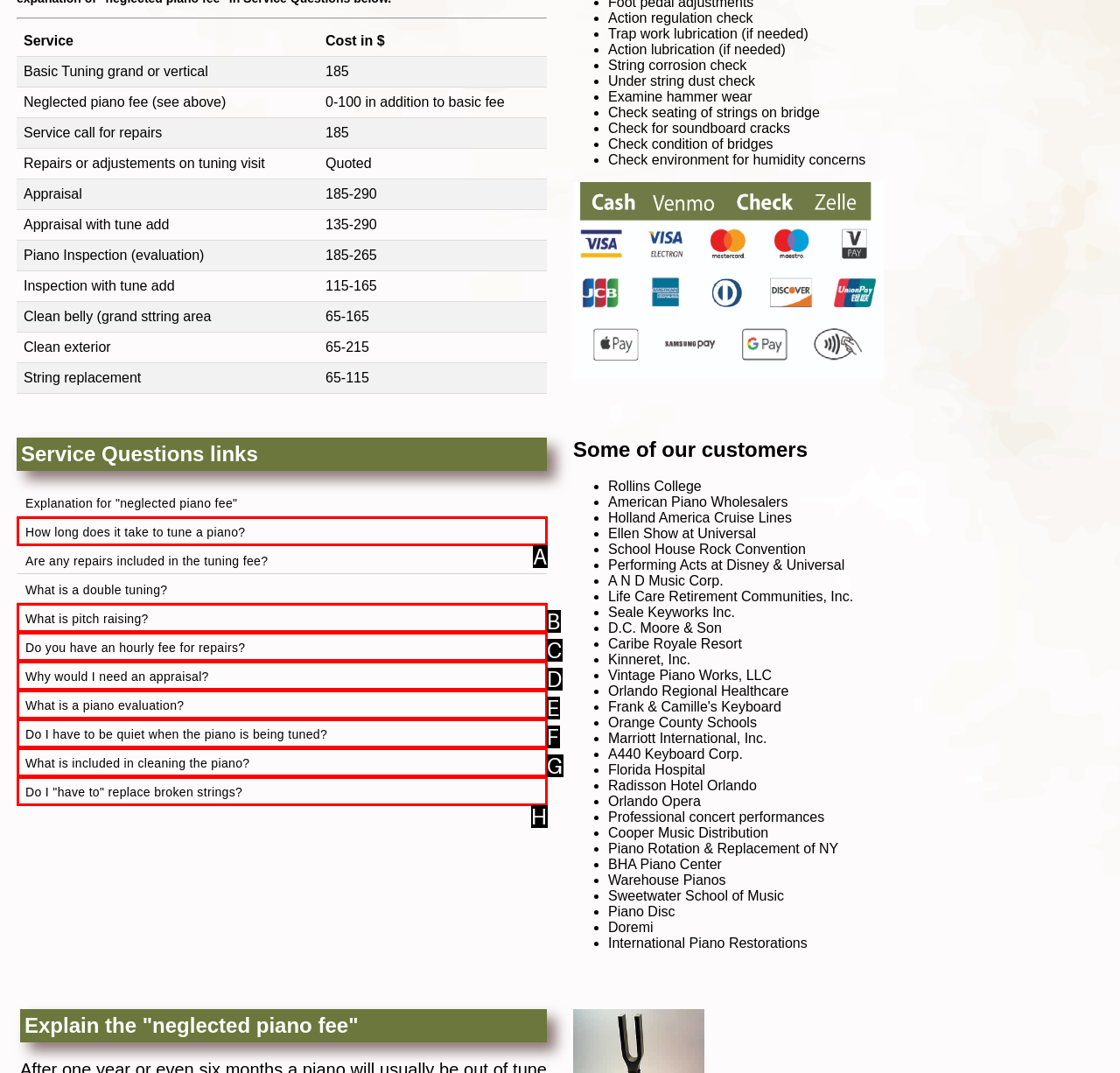Identify the UI element described as: What is pitch raising?
Answer with the option's letter directly.

B